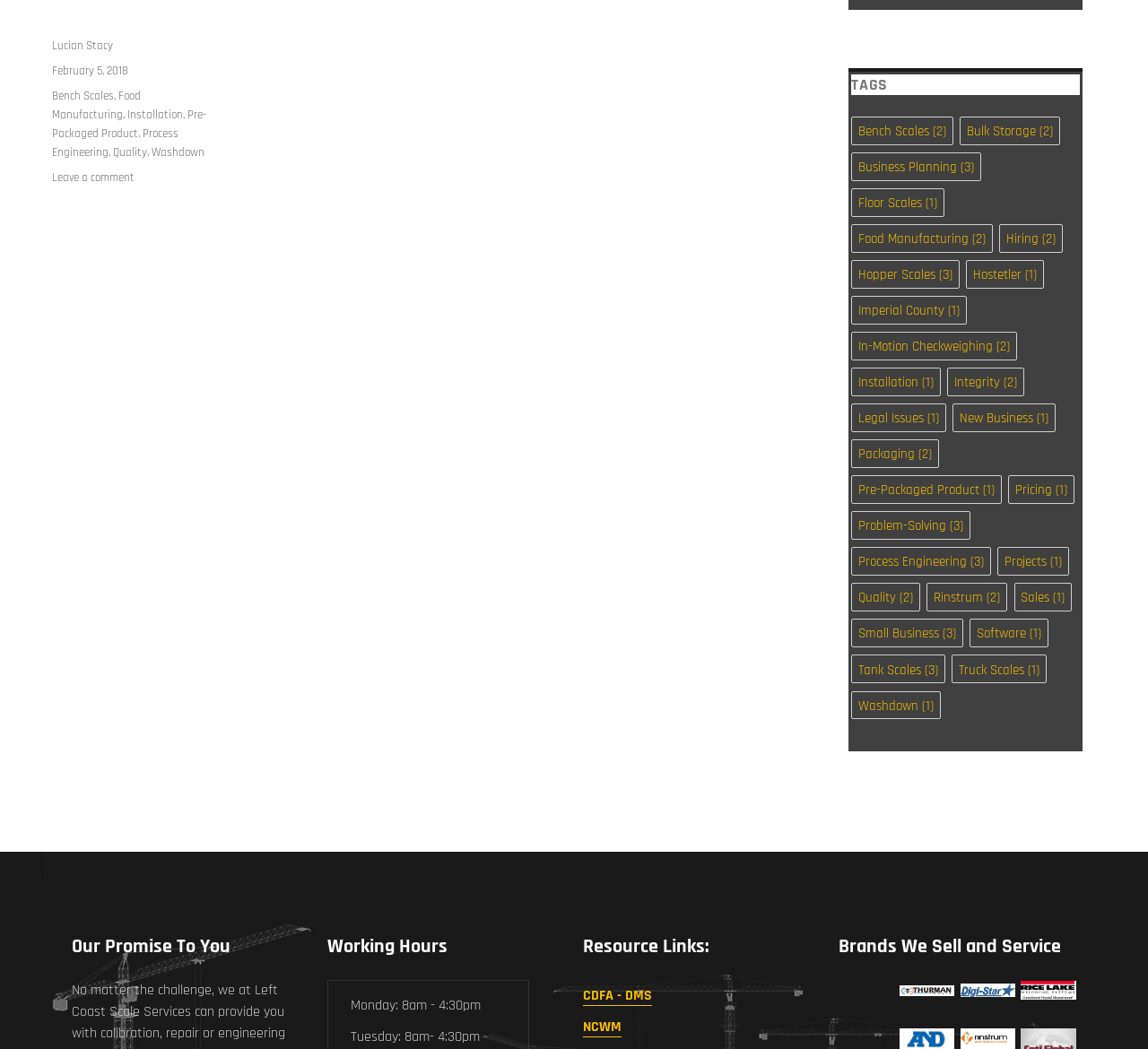Utilize the details in the image to thoroughly answer the following question: What is the author of the blog post?

The author of the blog post is mentioned at the top of the page, where it says 'Author' followed by the name 'Lucian Stacy'.